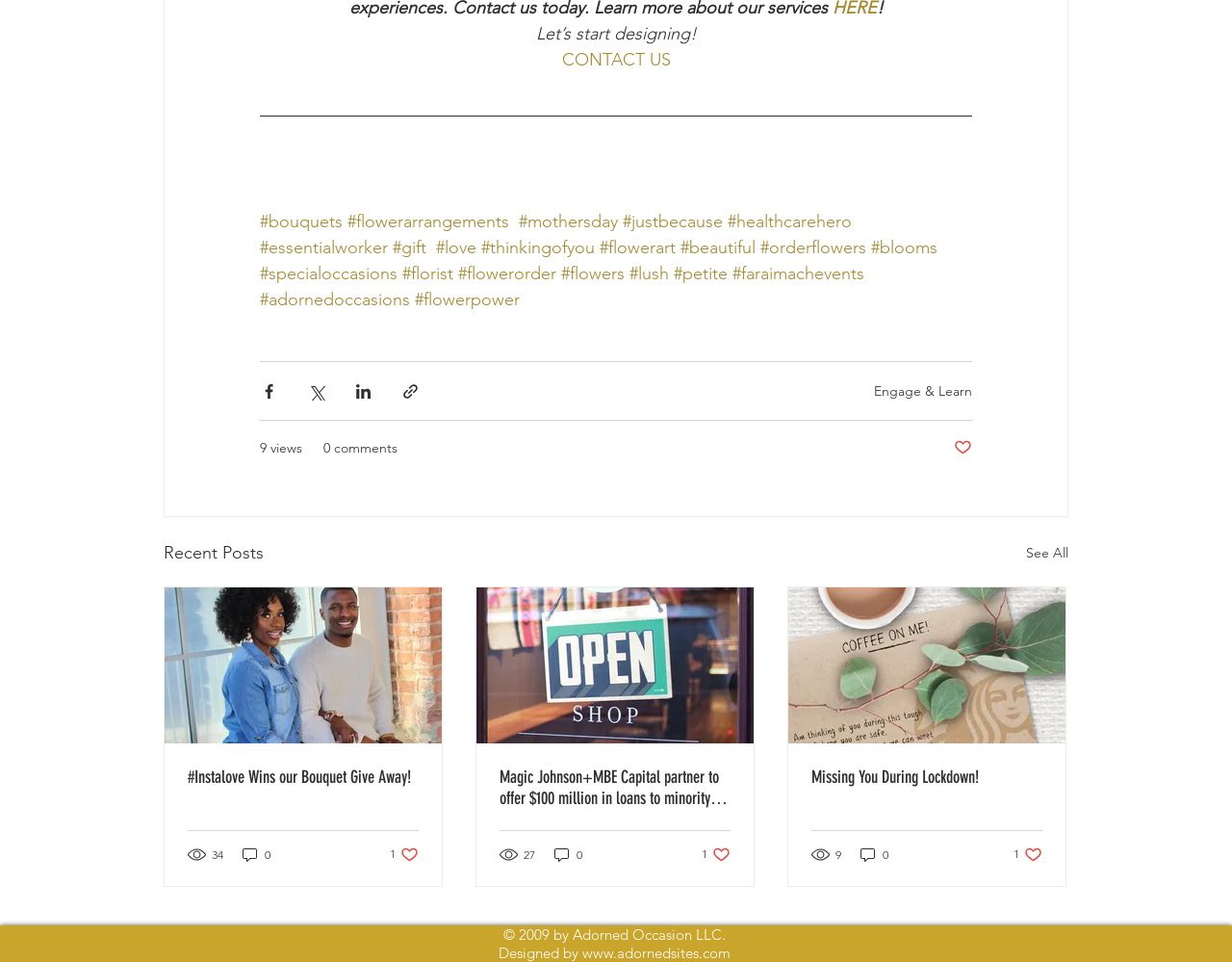How many views does the first article have?
Using the image, respond with a single word or phrase.

34 views